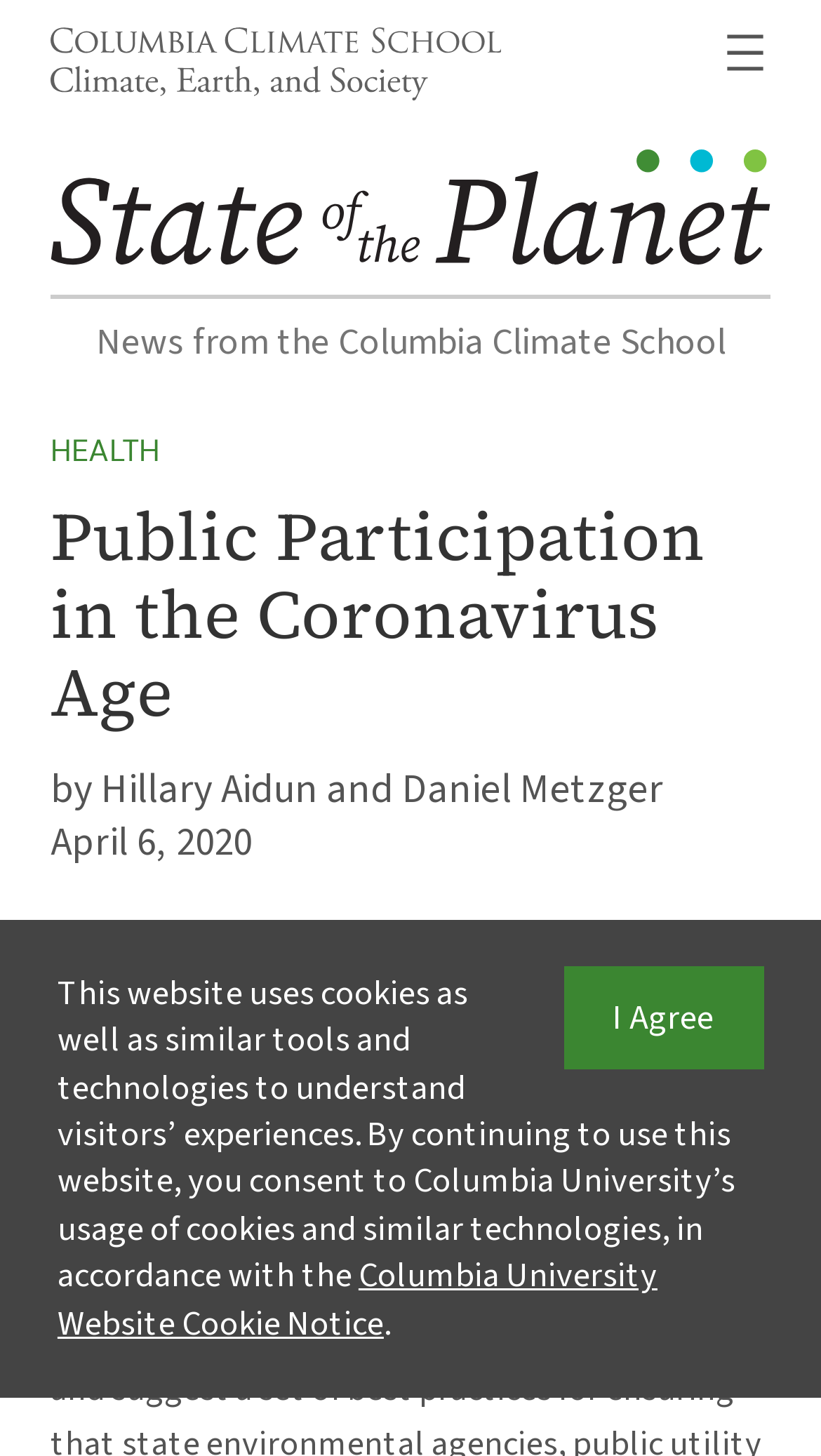Identify the bounding box coordinates of the element to click to follow this instruction: 'Read the news from the Columbia Climate School'. Ensure the coordinates are four float values between 0 and 1, provided as [left, top, right, bottom].

[0.117, 0.217, 0.883, 0.253]